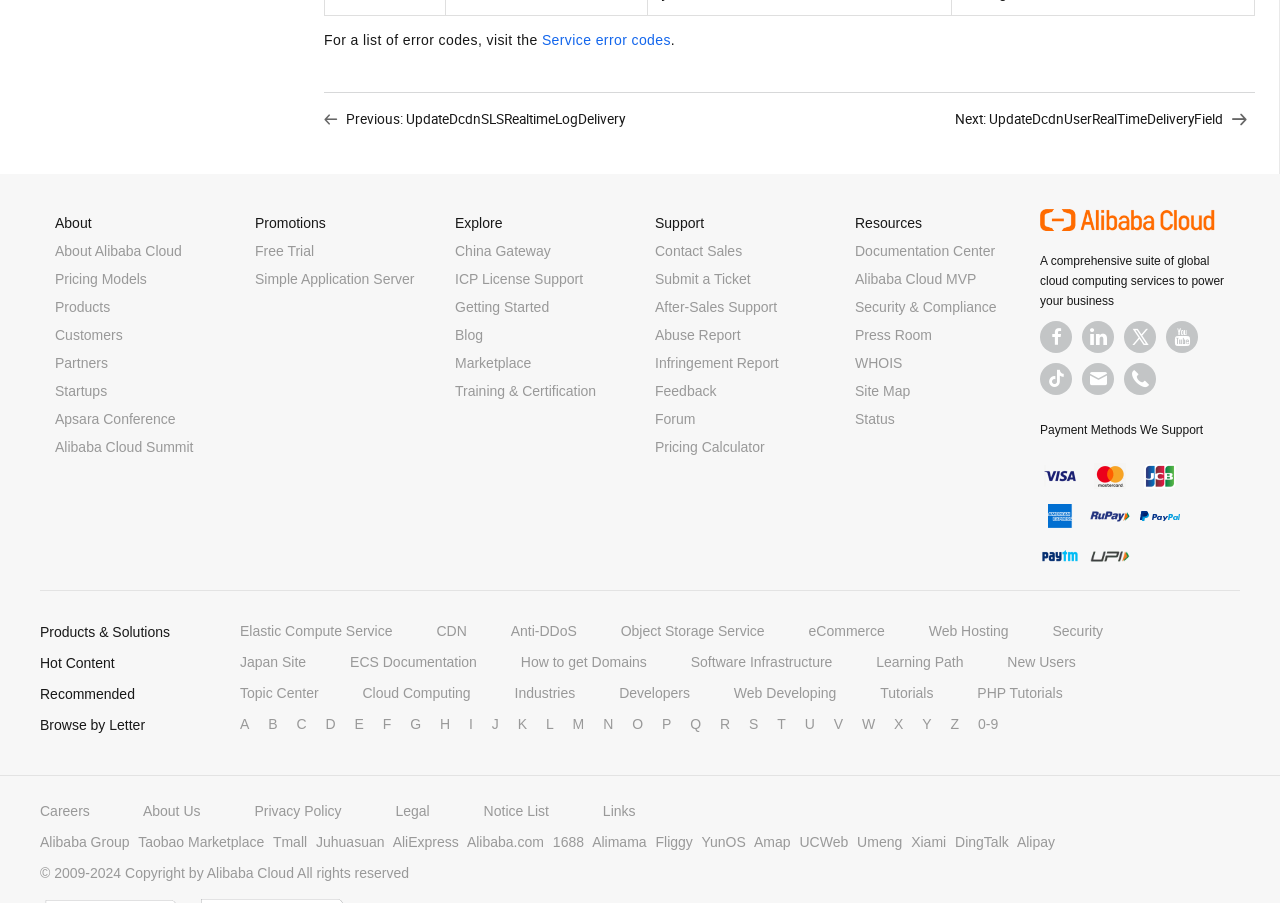Please identify the bounding box coordinates of the region to click in order to complete the given instruction: "Contact us via email". The coordinates should be four float numbers between 0 and 1, i.e., [left, top, right, bottom].

[0.845, 0.402, 0.87, 0.437]